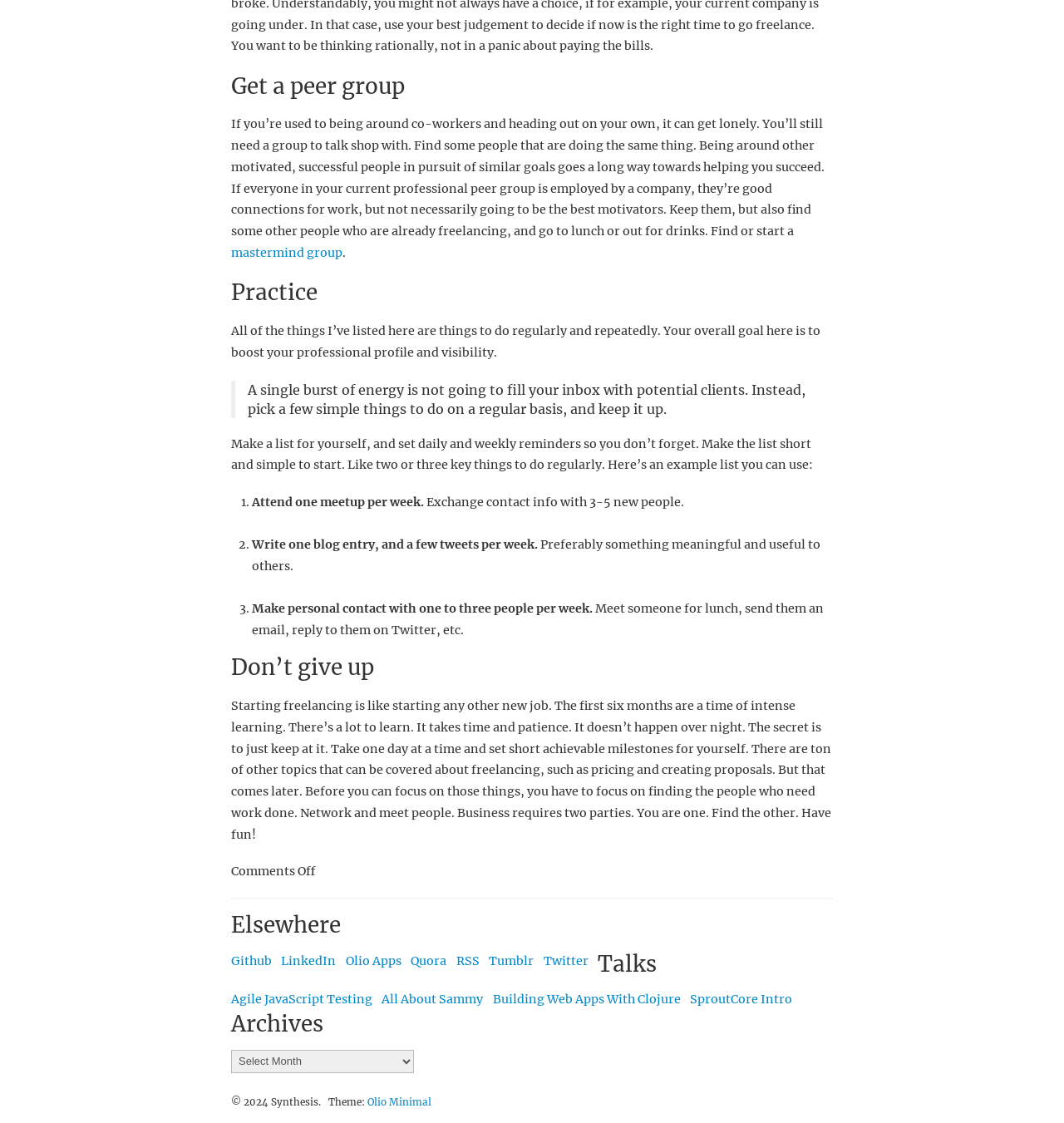Please identify the bounding box coordinates of where to click in order to follow the instruction: "Click the 'mastermind group' link".

[0.217, 0.218, 0.322, 0.231]